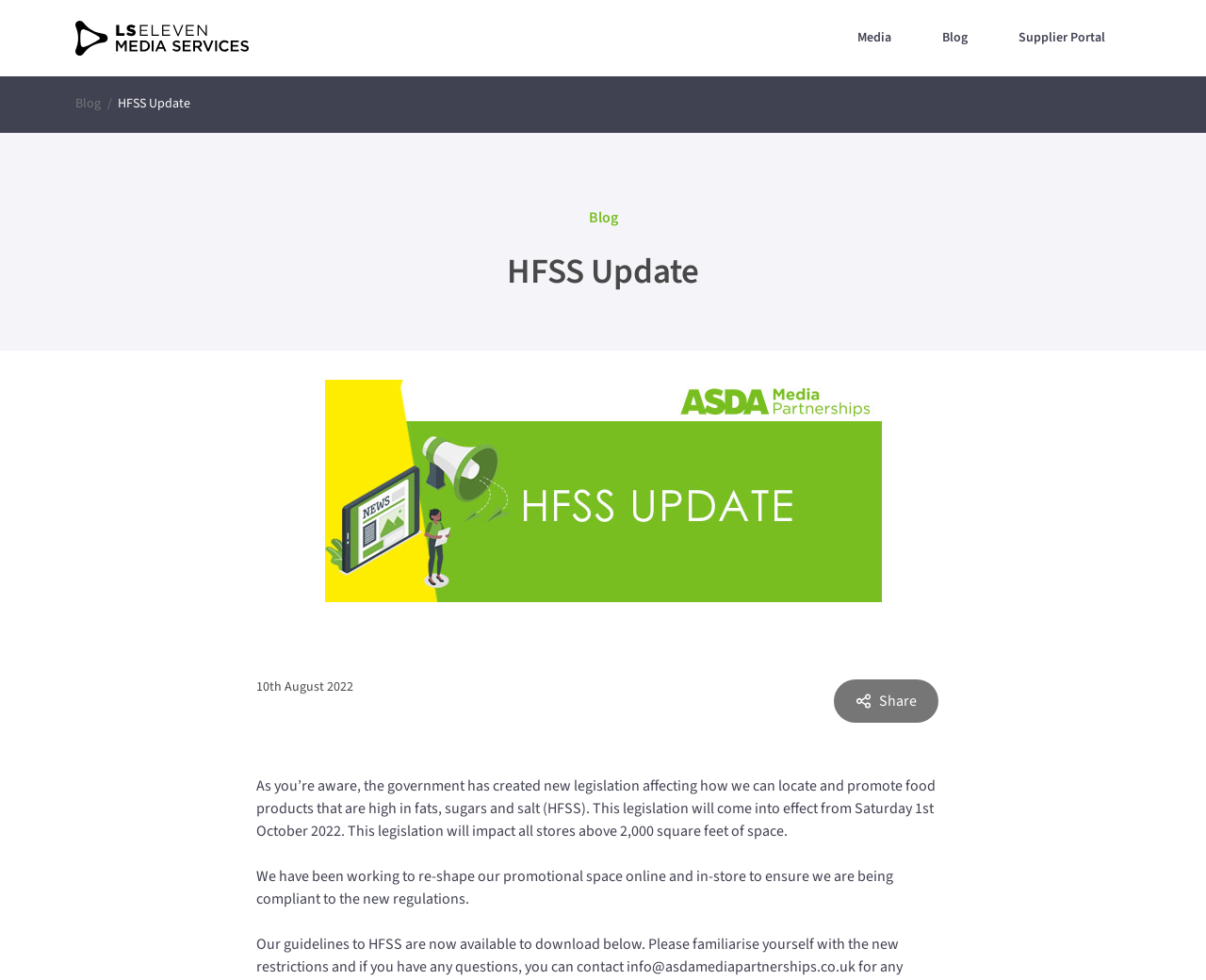What is Asda doing to comply with the new regulations? From the image, respond with a single word or brief phrase.

Re-shaping promotional space